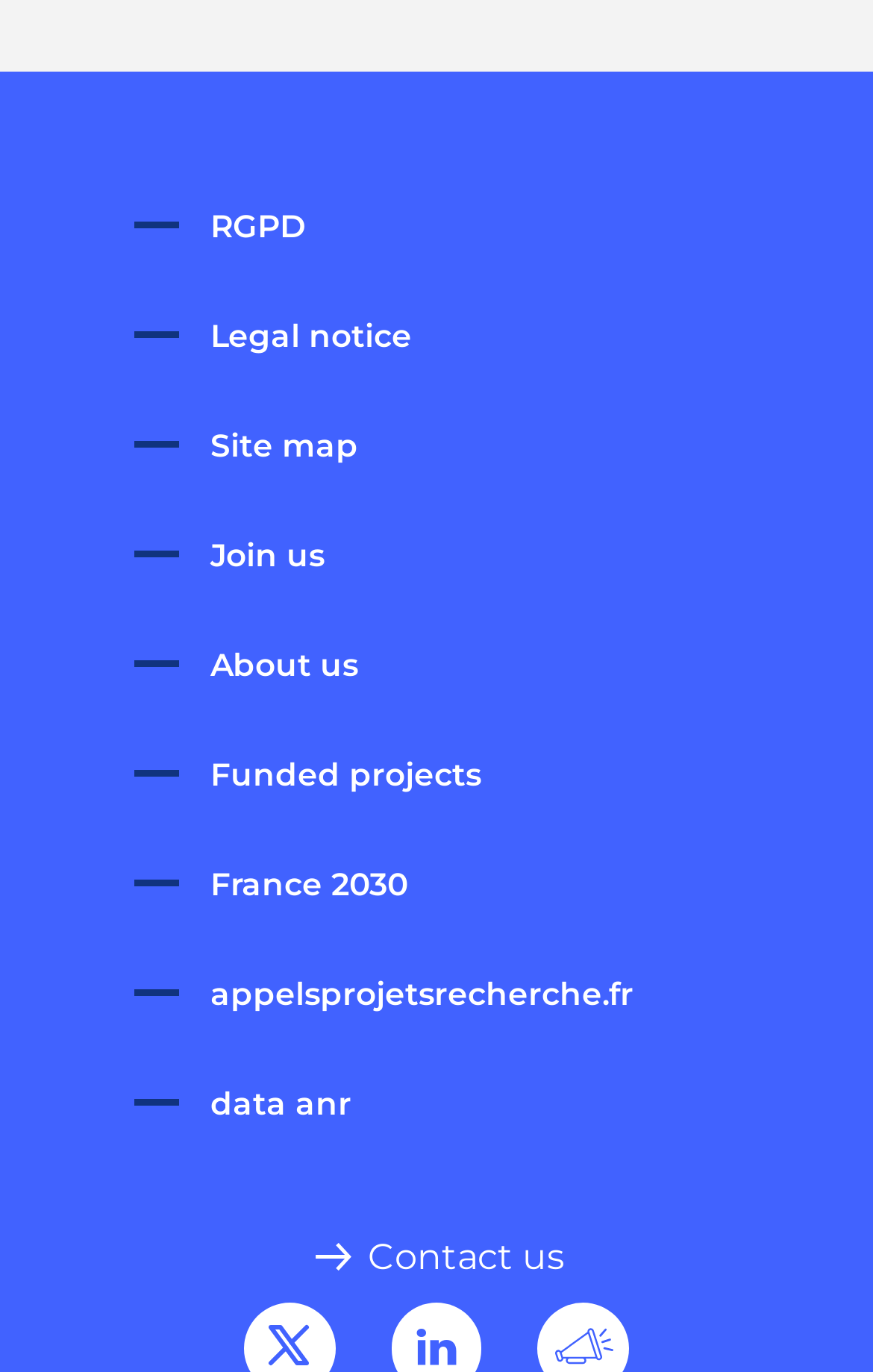Determine the bounding box coordinates of the section I need to click to execute the following instruction: "Go to the DeviantArt page". Provide the coordinates as four float numbers between 0 and 1, i.e., [left, top, right, bottom].

None